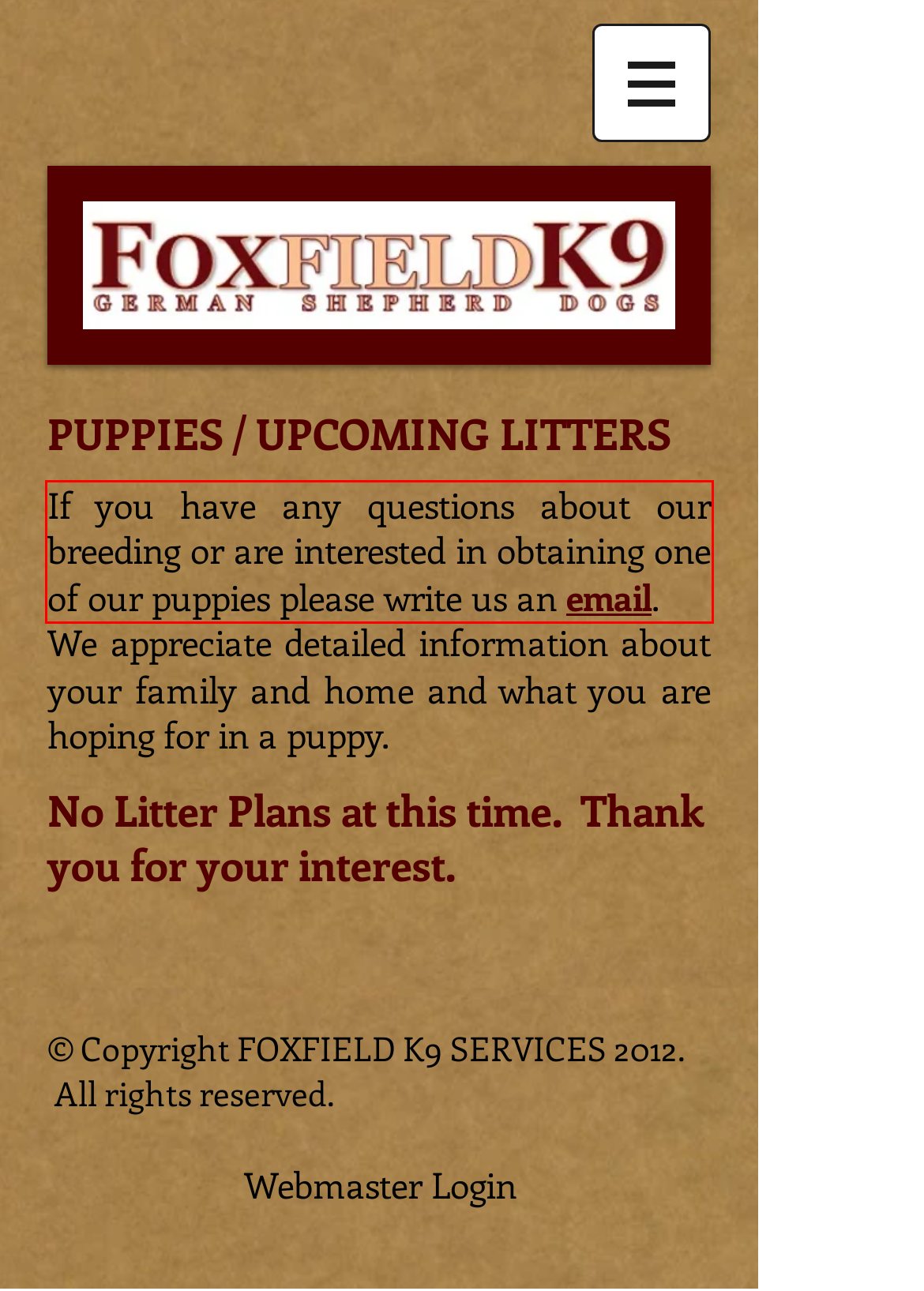Given a screenshot of a webpage containing a red rectangle bounding box, extract and provide the text content found within the red bounding box.

If you have any questions about our breeding or are interested in obtaining one of our puppies please write us an email.